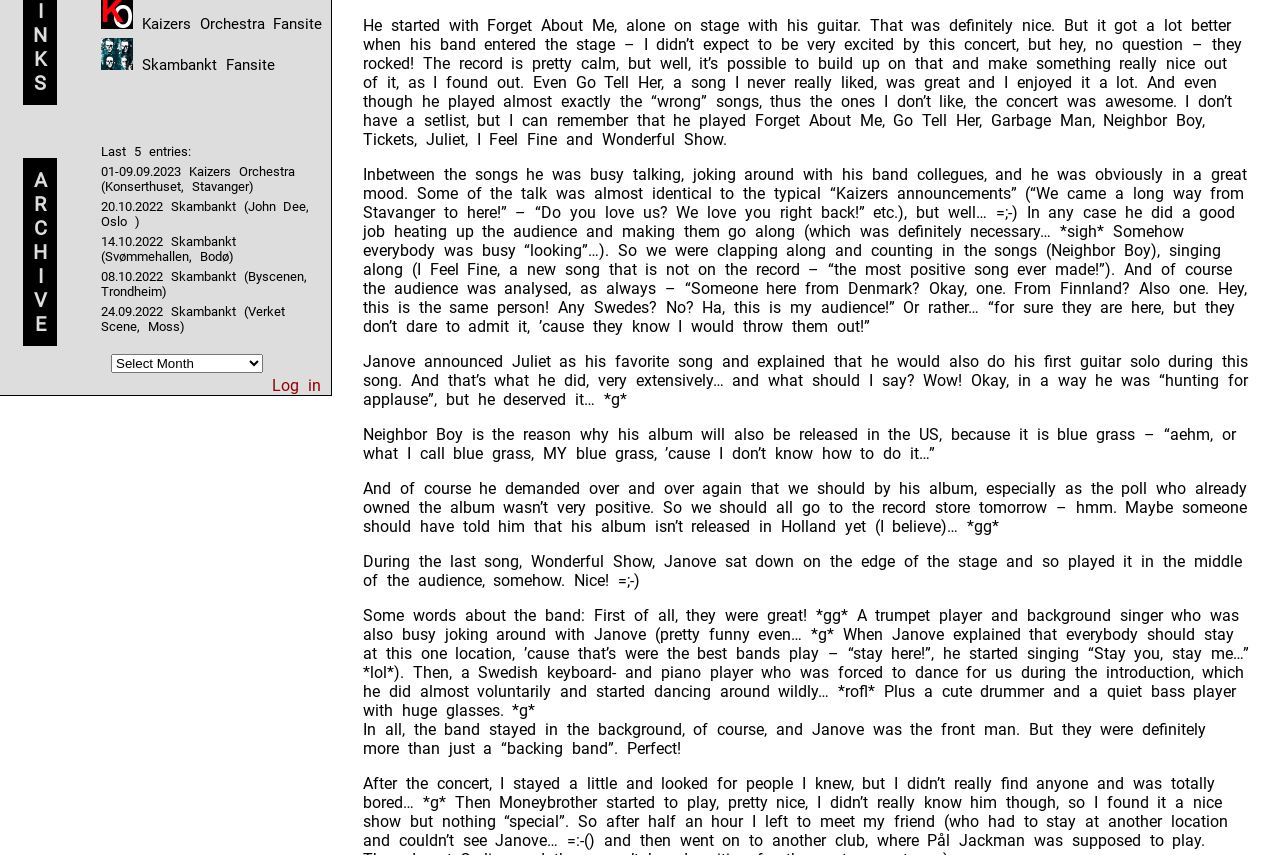Given the element description "08.10.2022 Skambankt (Byscenen, Trondheim)" in the screenshot, predict the bounding box coordinates of that UI element.

[0.079, 0.315, 0.24, 0.35]